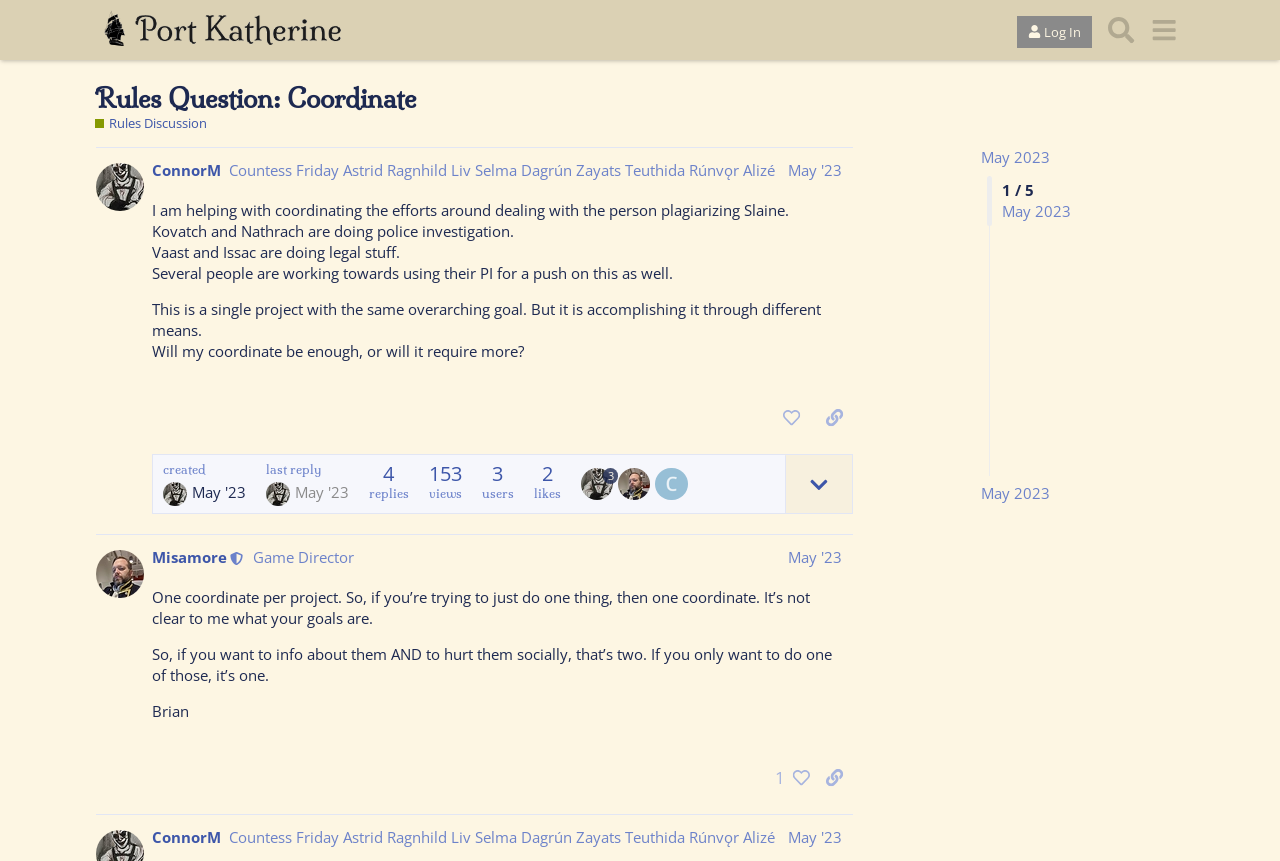Please specify the bounding box coordinates of the region to click in order to perform the following instruction: "Share a link to the first post".

[0.637, 0.466, 0.666, 0.504]